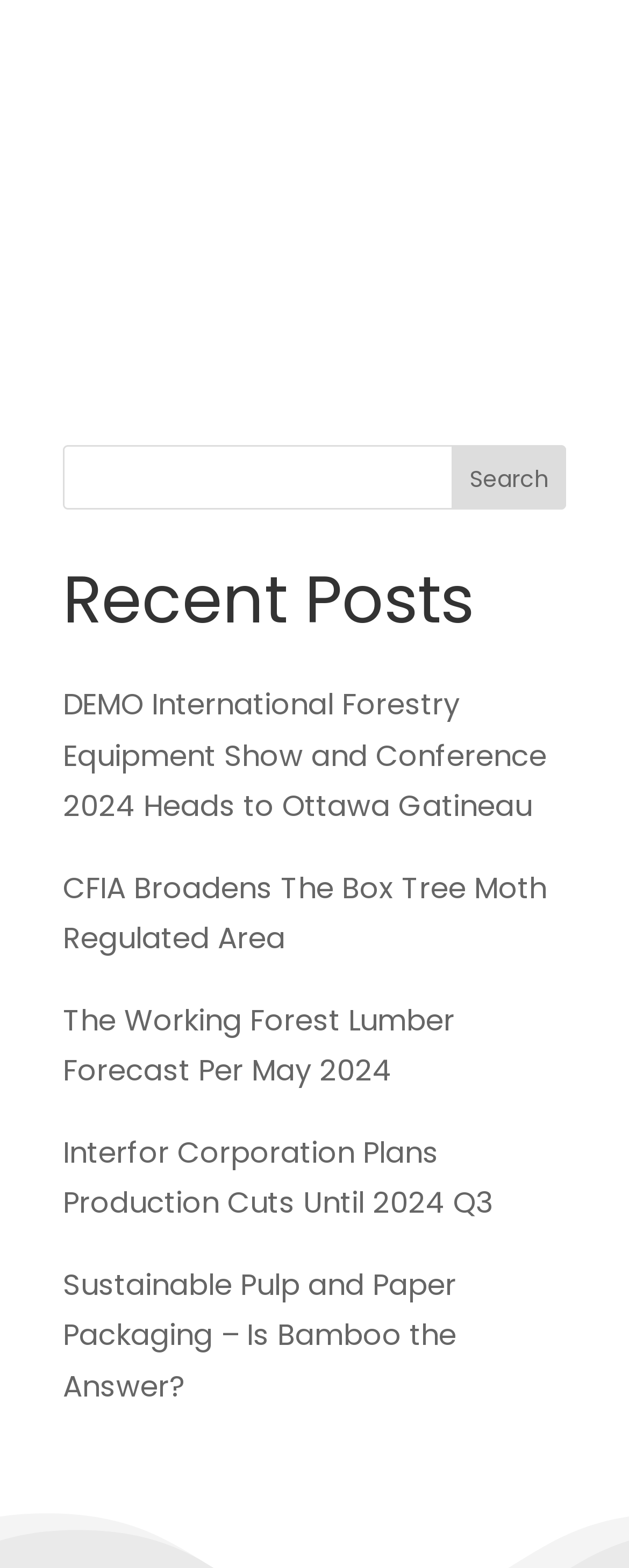Based on the image, provide a detailed and complete answer to the question: 
What is the purpose of the search box?

The search box is located at the top of the webpage with a button labeled 'Search' next to it, indicating that it is used to search for specific content within the website.